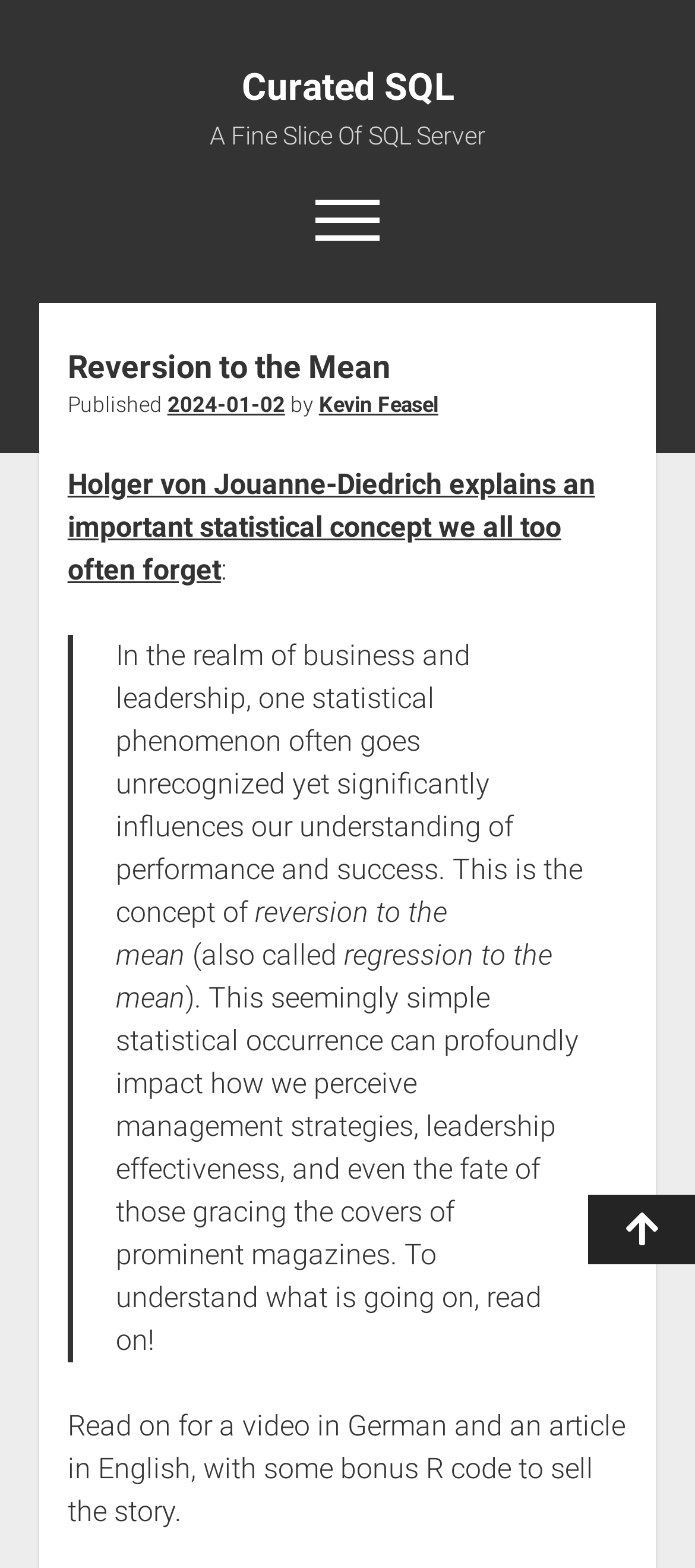Locate the bounding box coordinates of the element that should be clicked to fulfill the instruction: "Read the article about reversion to the mean".

[0.097, 0.298, 0.856, 0.374]